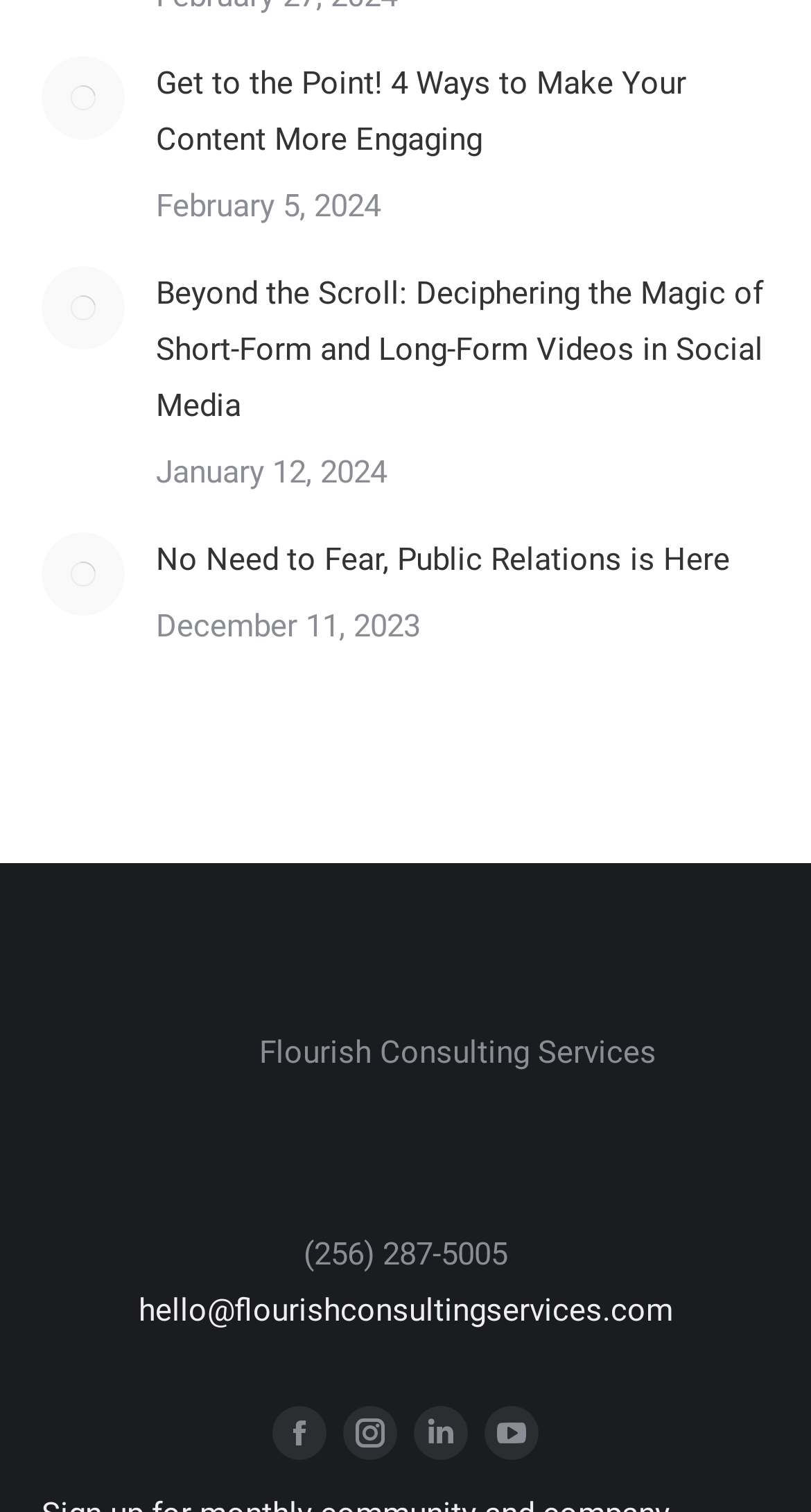What is the phone number mentioned on this webpage?
Observe the image and answer the question with a one-word or short phrase response.

(256) 287-5005